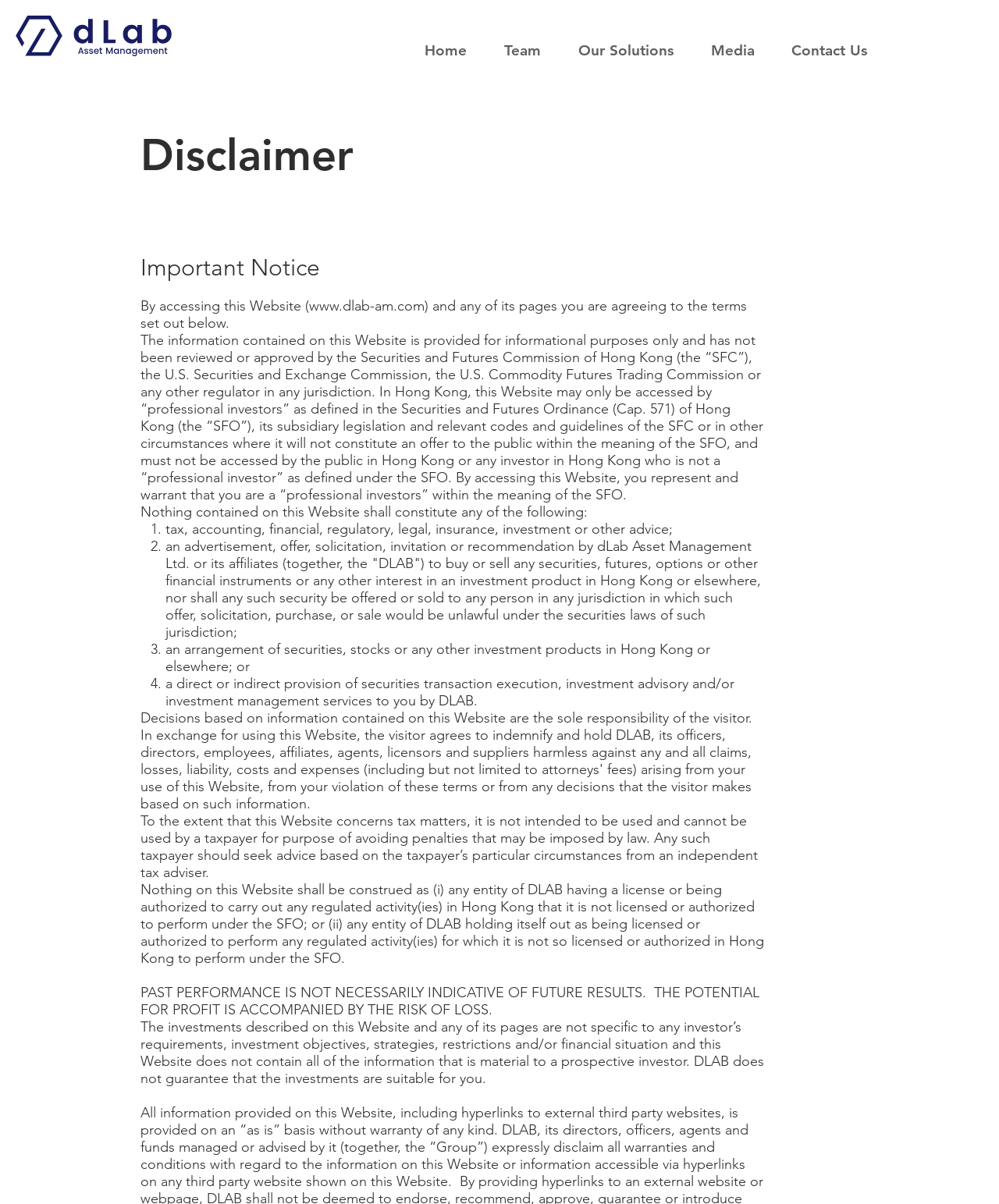Using details from the image, please answer the following question comprehensively:
What is the purpose of this webpage?

The purpose of this webpage is to provide a disclaimer, which is indicated by the heading 'Disclaimer' and the detailed text that follows, outlining the terms and conditions of using the website.